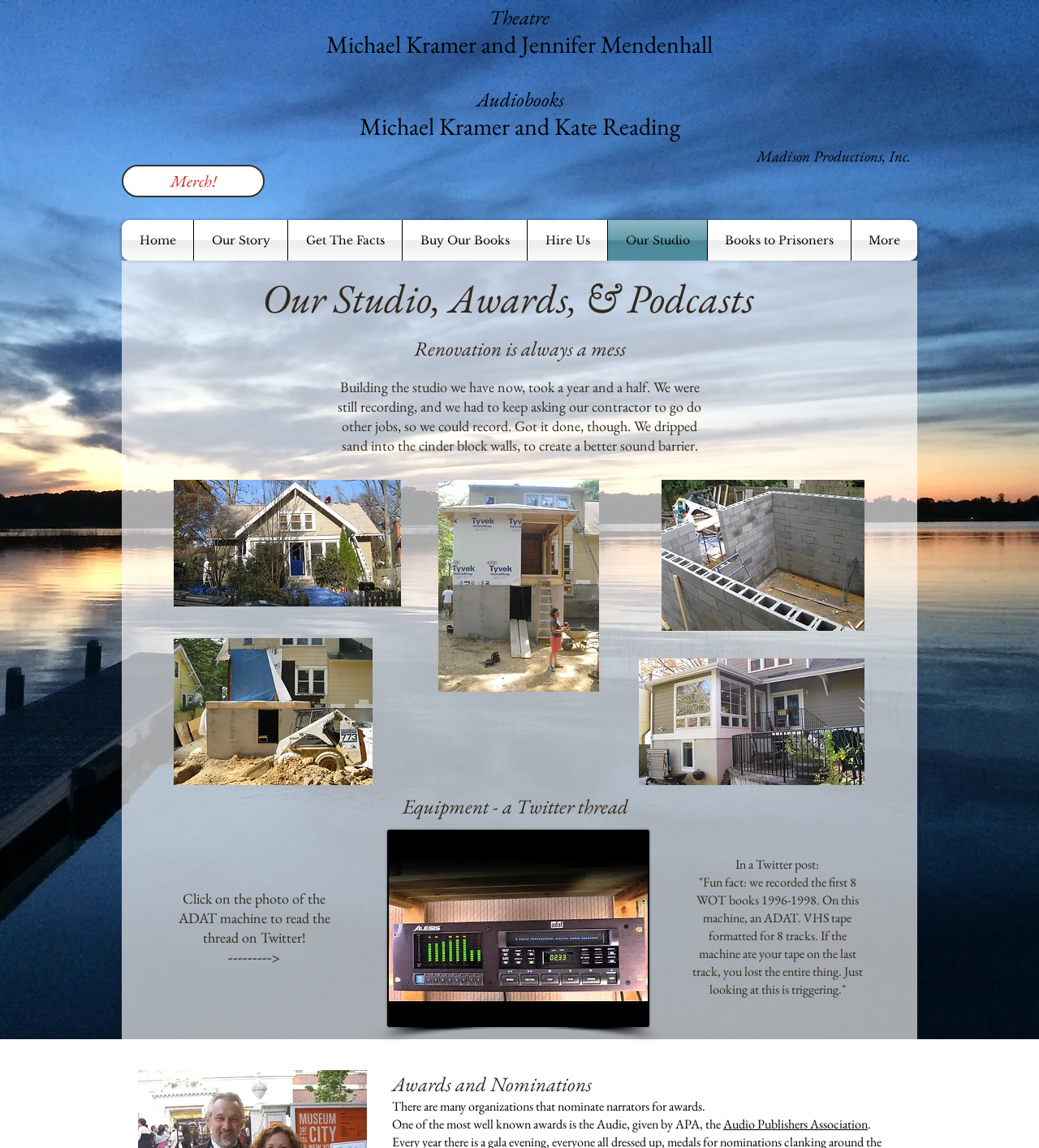Locate the bounding box coordinates of the clickable area needed to fulfill the instruction: "Check out the 'Our Studio' page".

[0.585, 0.192, 0.68, 0.227]